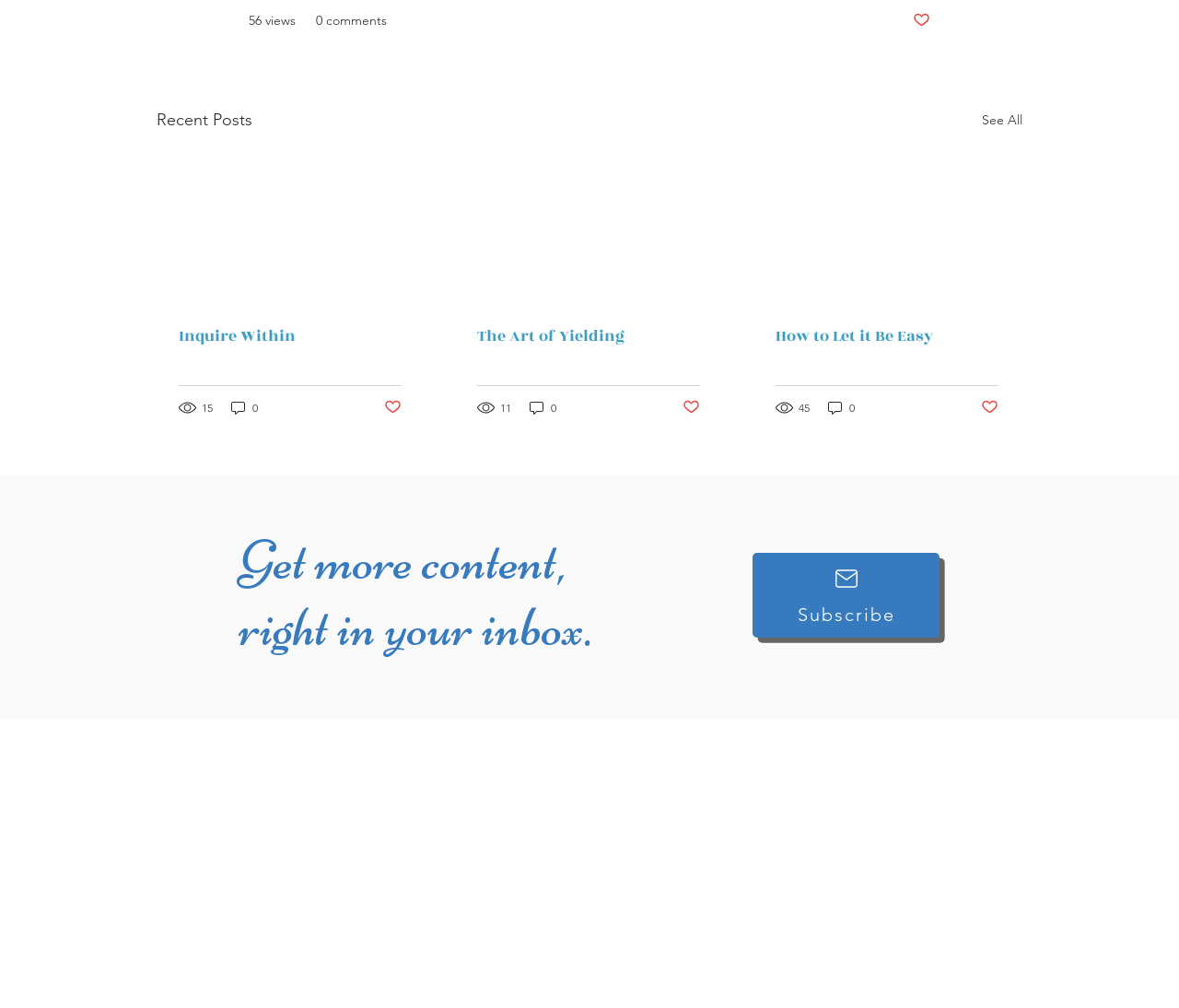Please locate the bounding box coordinates of the element's region that needs to be clicked to follow the instruction: "See all recent posts". The bounding box coordinates should be provided as four float numbers between 0 and 1, i.e., [left, top, right, bottom].

[0.833, 0.106, 0.867, 0.132]